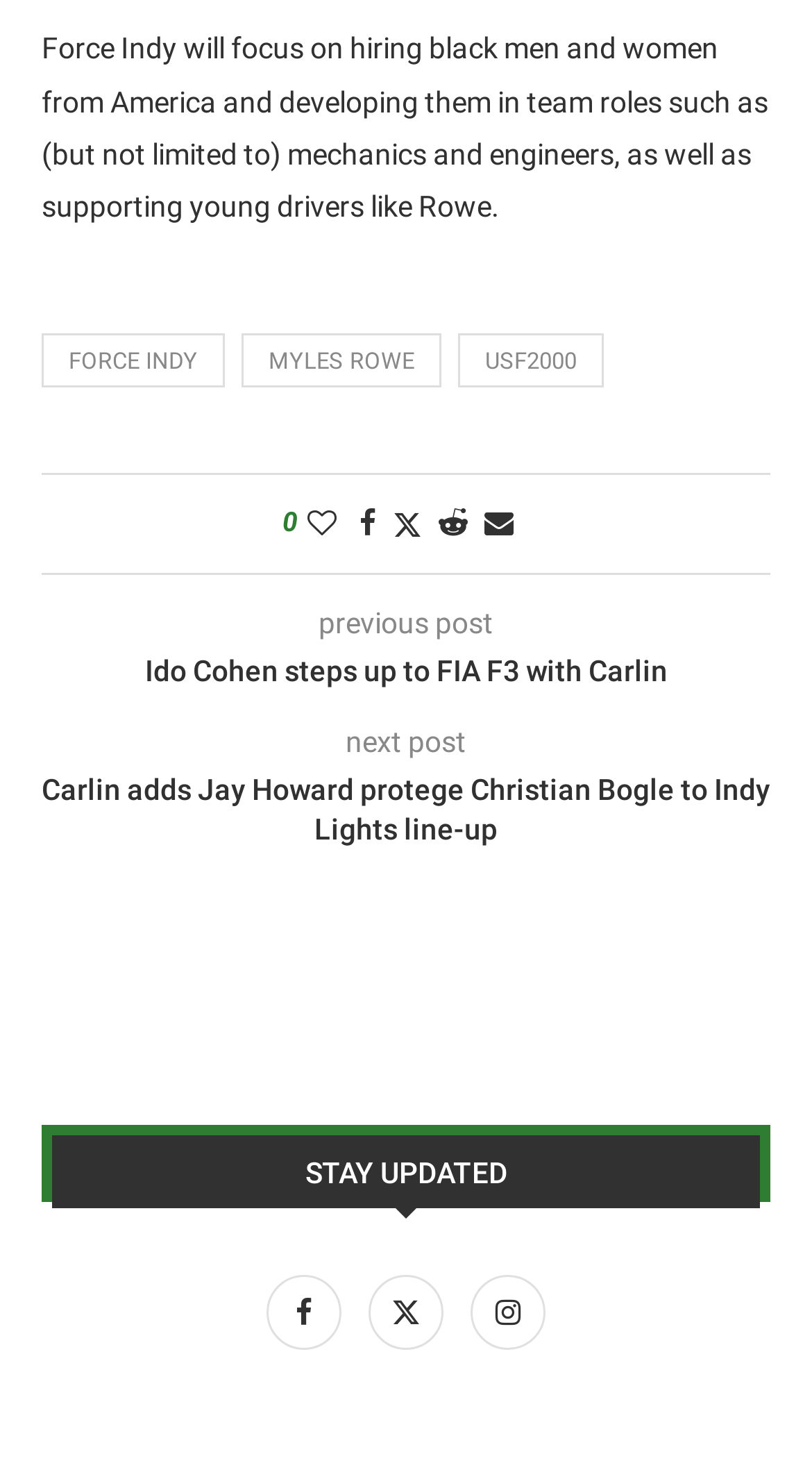Refer to the image and provide an in-depth answer to the question:
What can be shared on social media?

The links 'Share on Facebook', 'Share on Twitter', 'Share on Reddit', and 'Share via Email' suggest that the current post can be shared on these social media platforms.